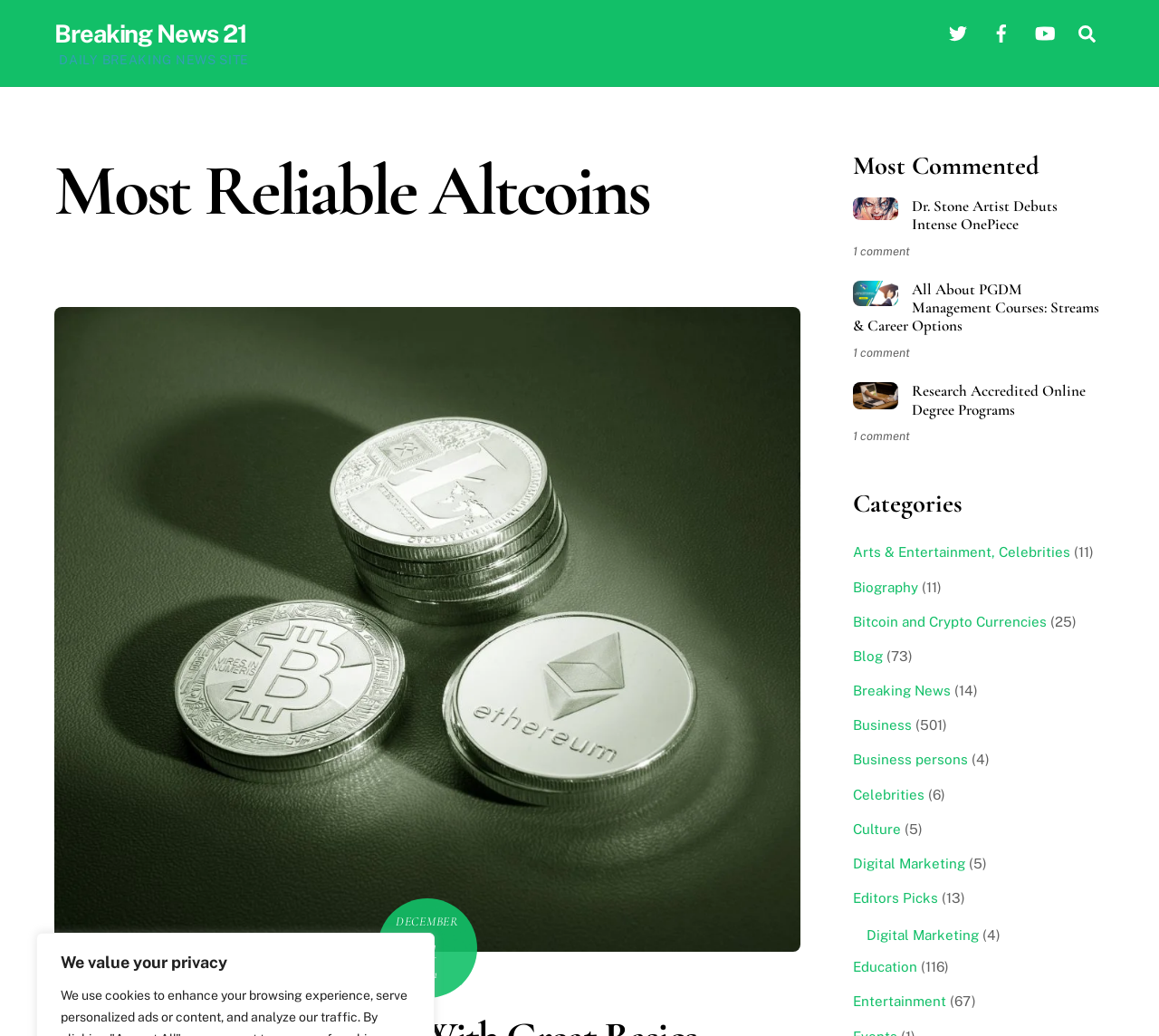What is the website's privacy policy?
Offer a detailed and exhaustive answer to the question.

The website's privacy policy is stated in the heading 'We value your privacy' which is located at the top of the webpage, indicating that the website prioritizes user privacy.